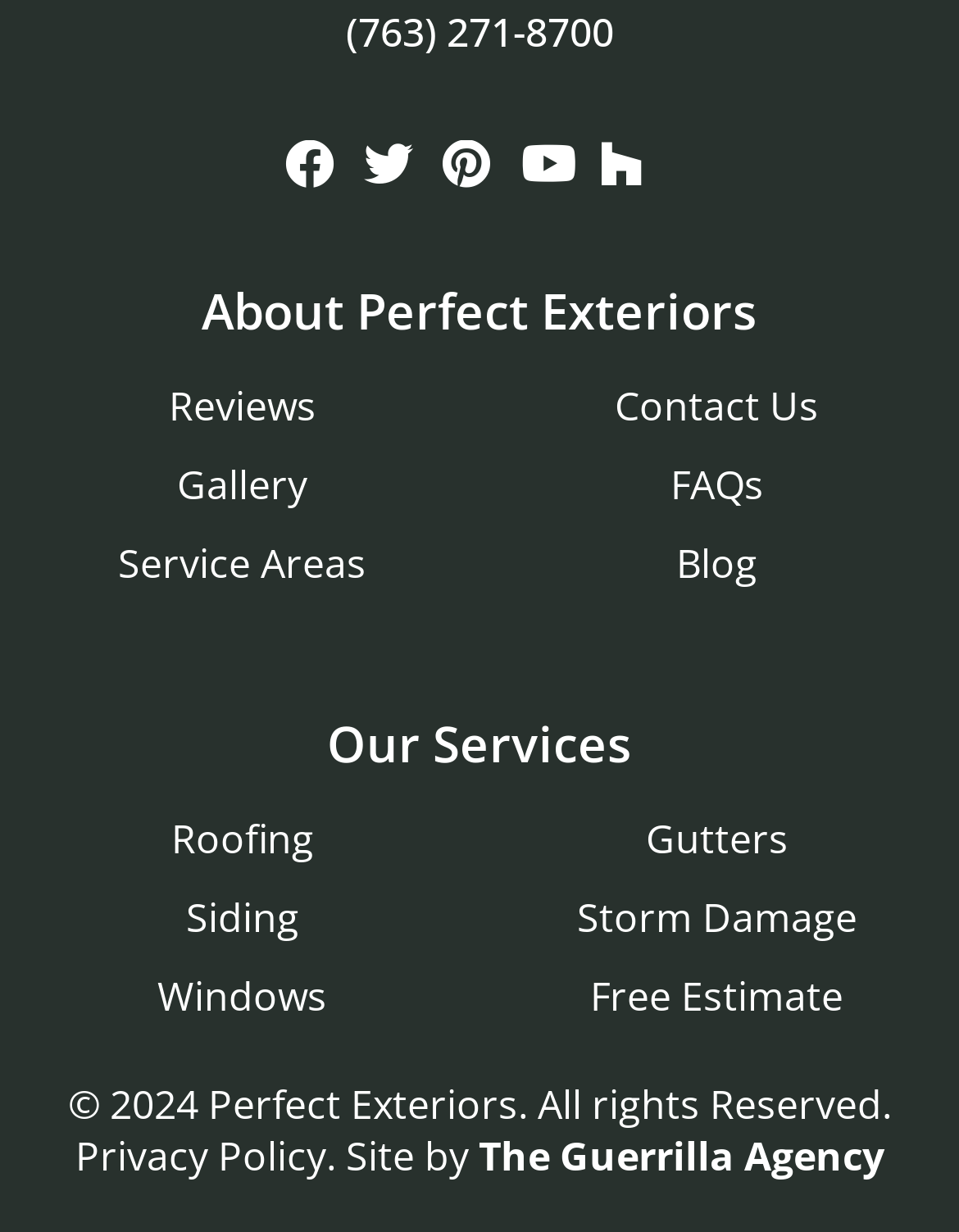Locate the bounding box coordinates of the clickable area needed to fulfill the instruction: "View the gallery".

[0.185, 0.372, 0.321, 0.416]